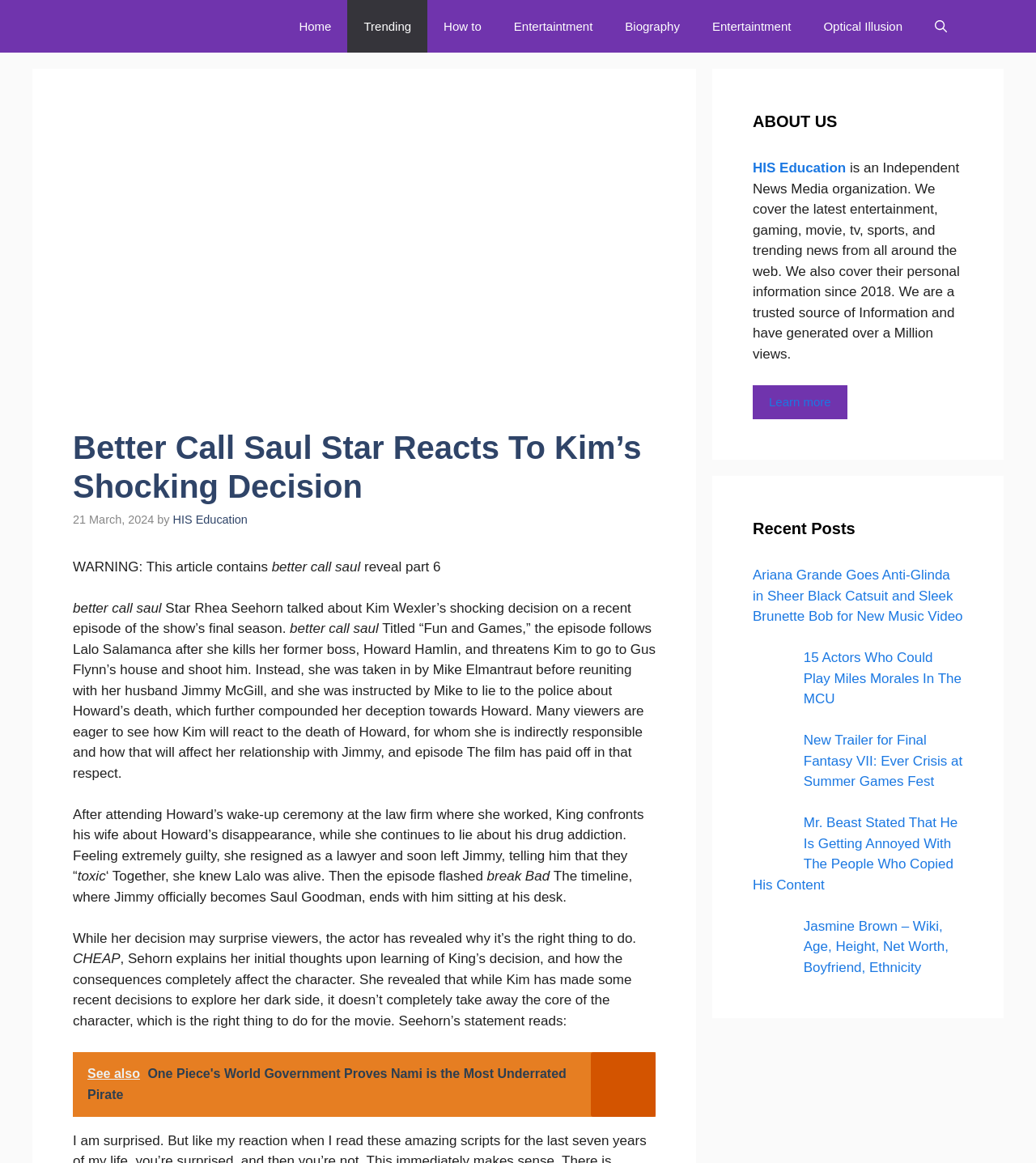Kindly provide the bounding box coordinates of the section you need to click on to fulfill the given instruction: "View the image of Myles Truitt in BMF".

[0.727, 0.56, 0.766, 0.595]